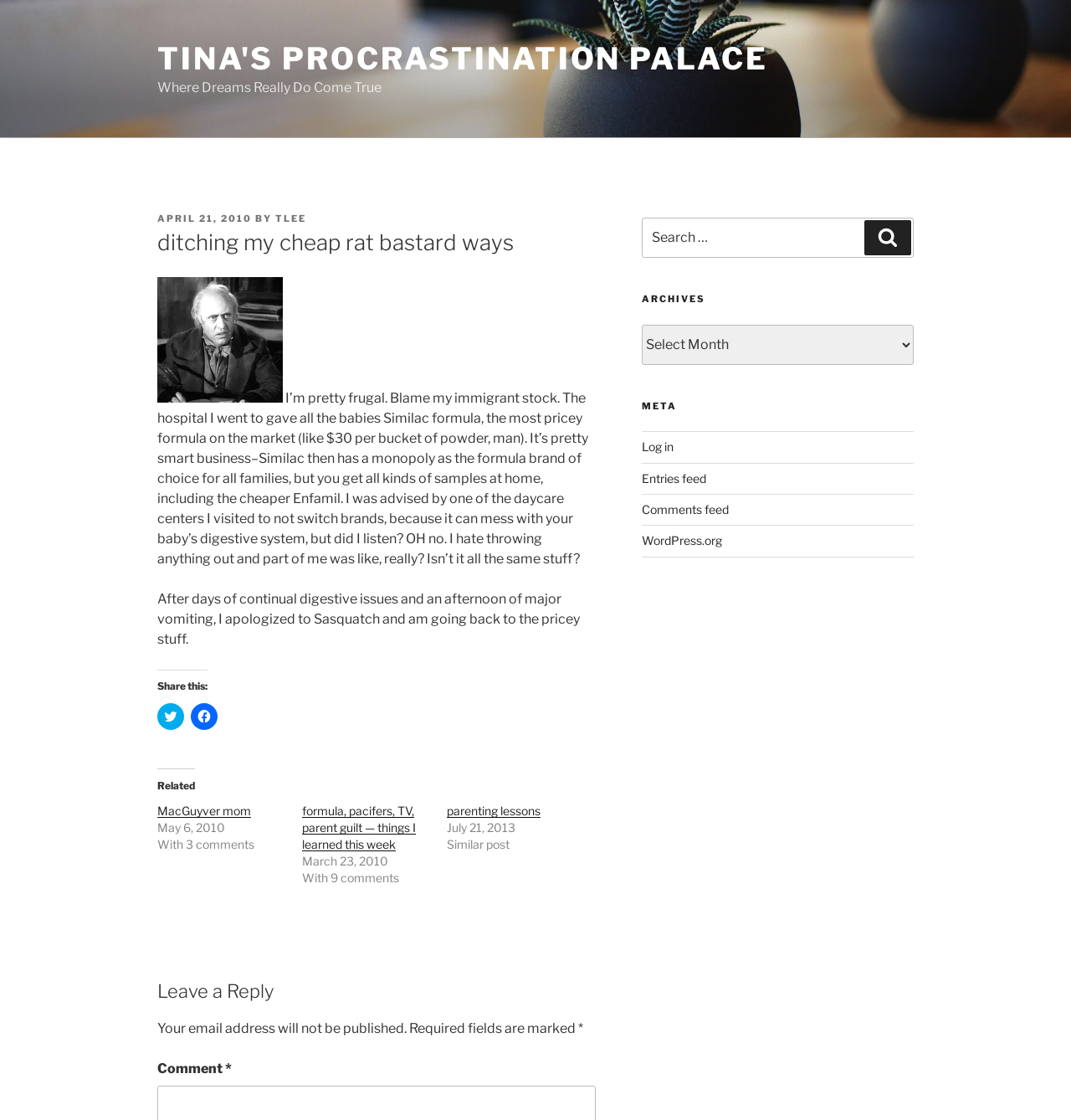How many comments are on the related post 'formula, pacifers, TV, parent guilt — things I learned this week'?
Provide a comprehensive and detailed answer to the question.

The related post 'formula, pacifers, TV, parent guilt — things I learned this week' has a label 'With 3 comments' which indicates that it has three comments.